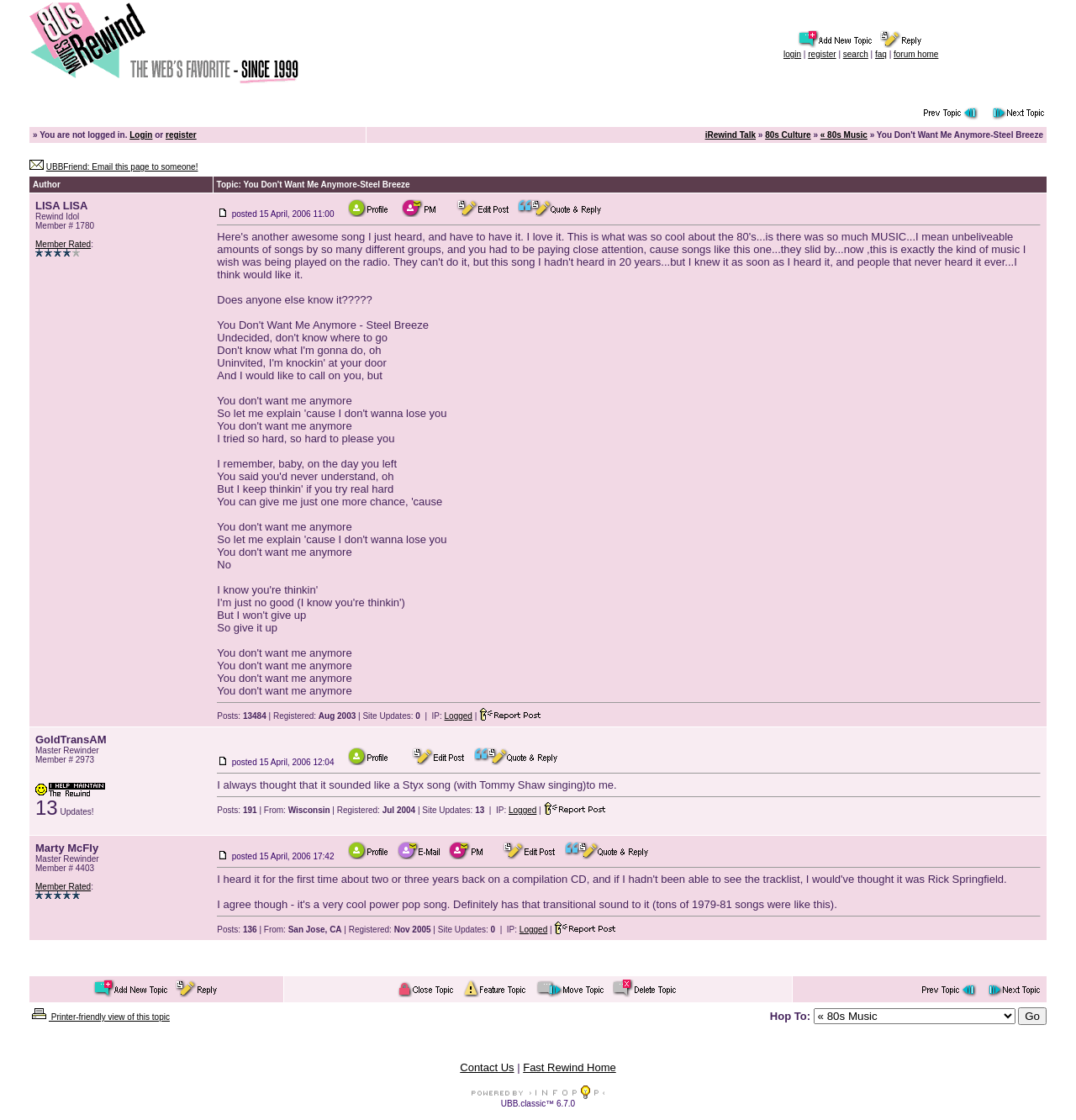Can you find the bounding box coordinates of the area I should click to execute the following instruction: "Click on the 'Post New Topic' button"?

[0.742, 0.036, 0.814, 0.044]